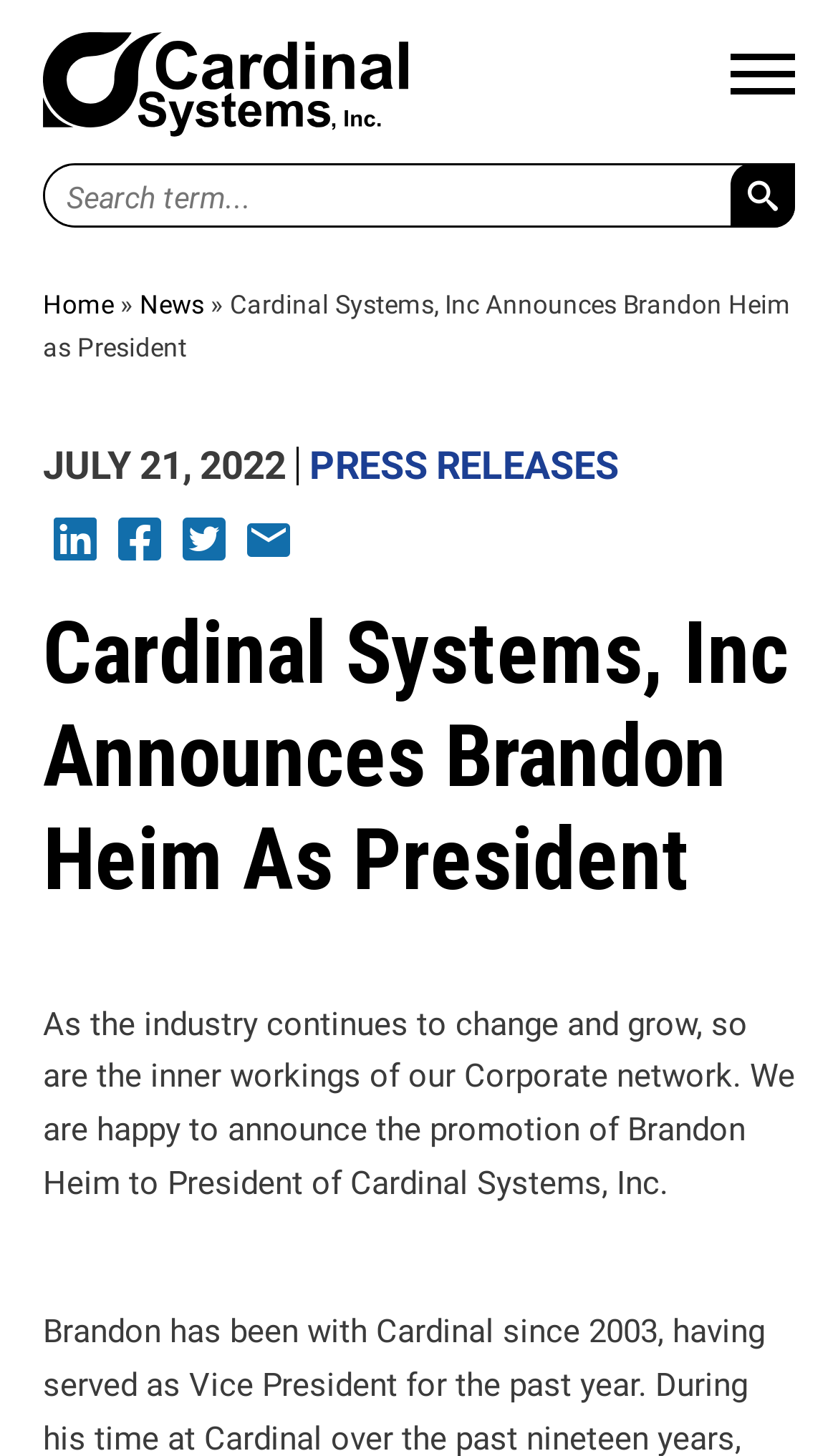Locate the bounding box coordinates of the clickable region to complete the following instruction: "Go to the Home page."

[0.051, 0.199, 0.136, 0.22]